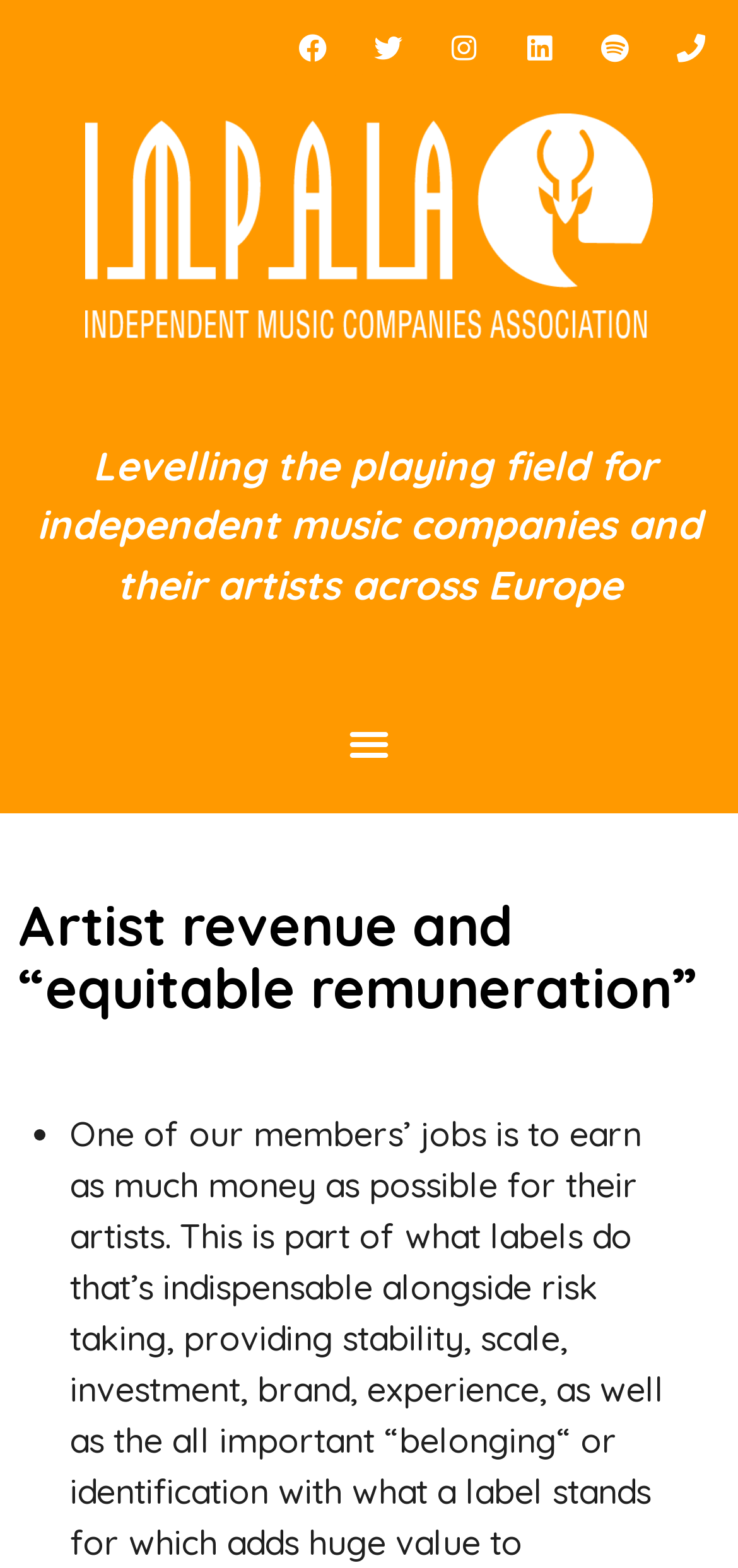Using details from the image, please answer the following question comprehensively:
What is the purpose of the button?

I found a button on the webpage with the text 'Menu Toggle'. This suggests that the button is used to toggle the menu on and off.